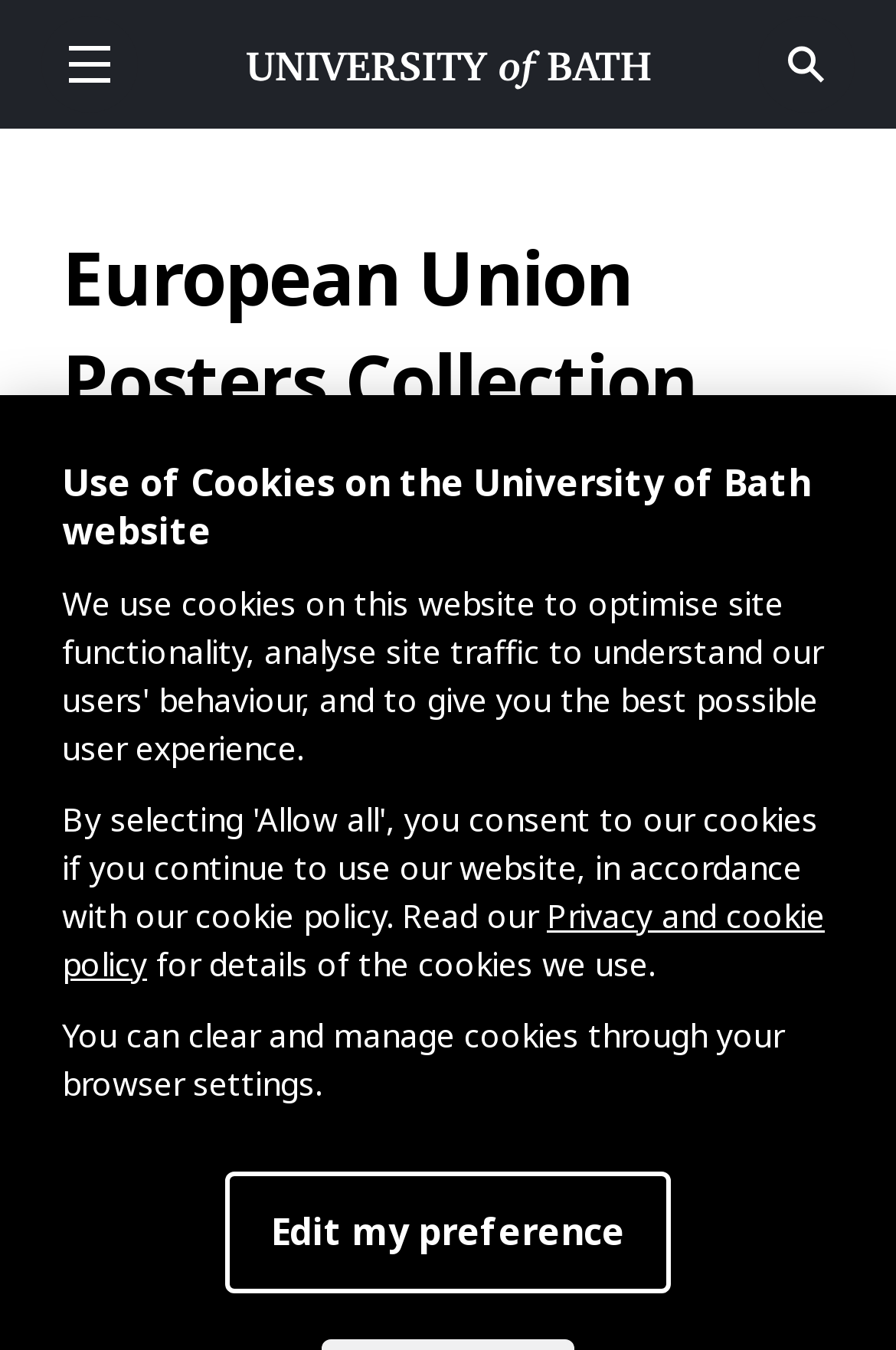What is the name of the university?
Look at the image and answer with only one word or phrase.

University of Bath